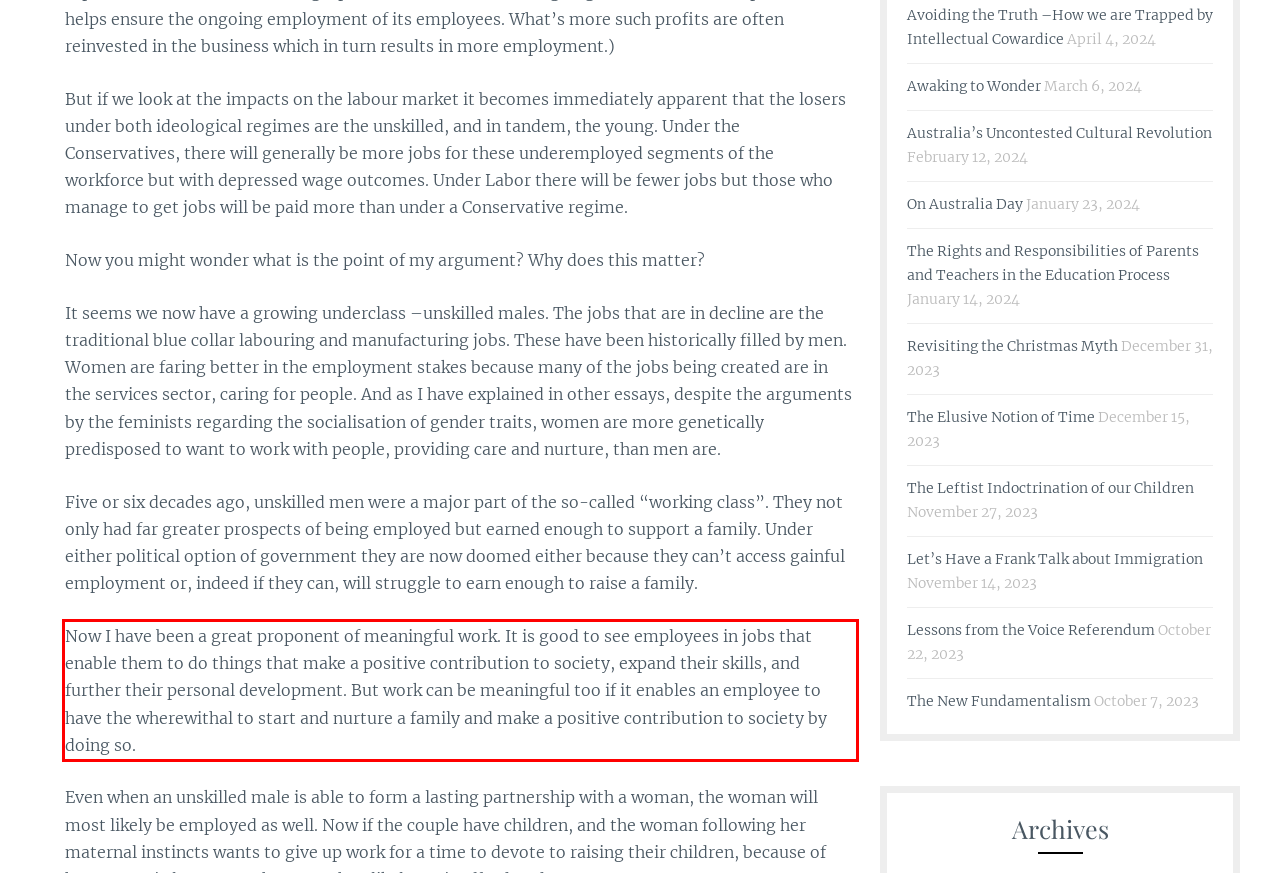Analyze the webpage screenshot and use OCR to recognize the text content in the red bounding box.

Now I have been a great proponent of meaningful work. It is good to see employees in jobs that enable them to do things that make a positive contribution to society, expand their skills, and further their personal development. But work can be meaningful too if it enables an employee to have the wherewithal to start and nurture a family and make a positive contribution to society by doing so.